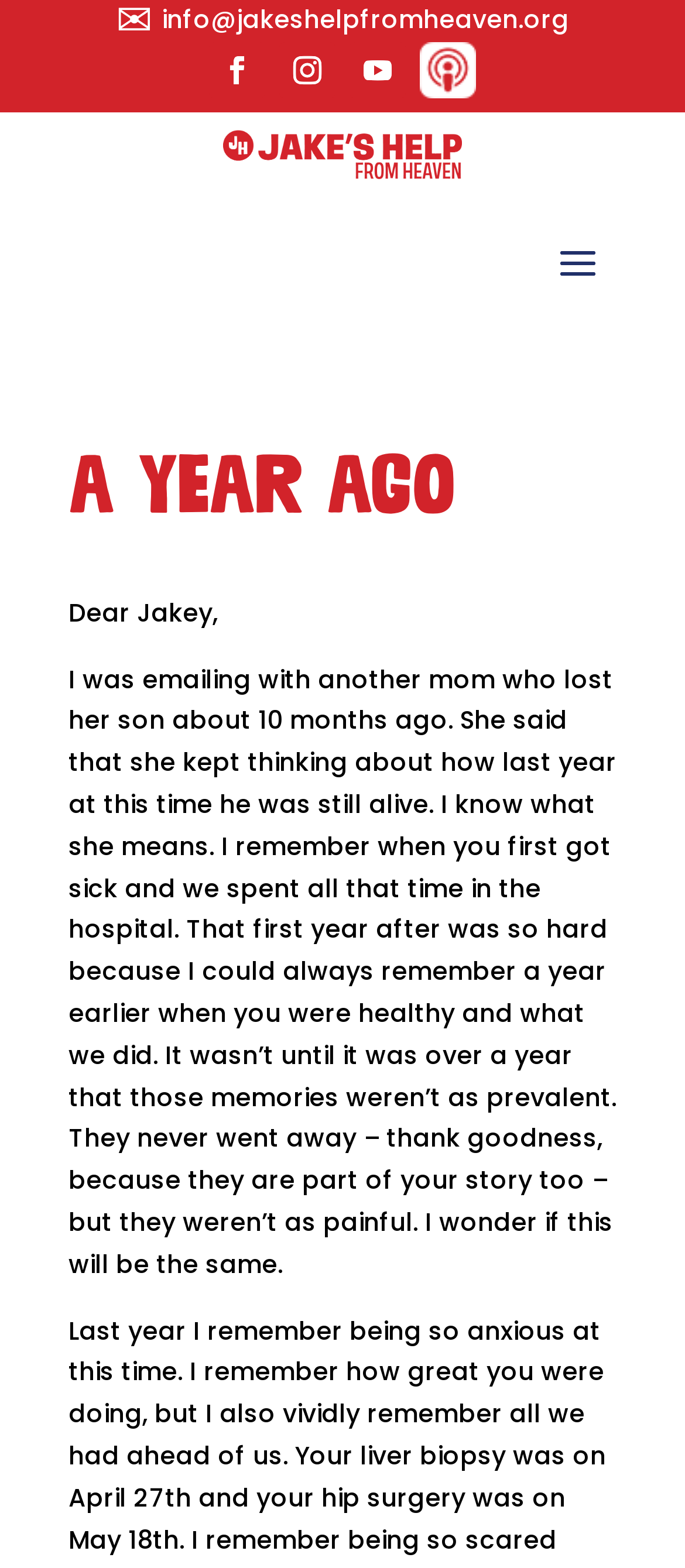Give a concise answer using only one word or phrase for this question:
How long ago did Jake pass away?

Over a year